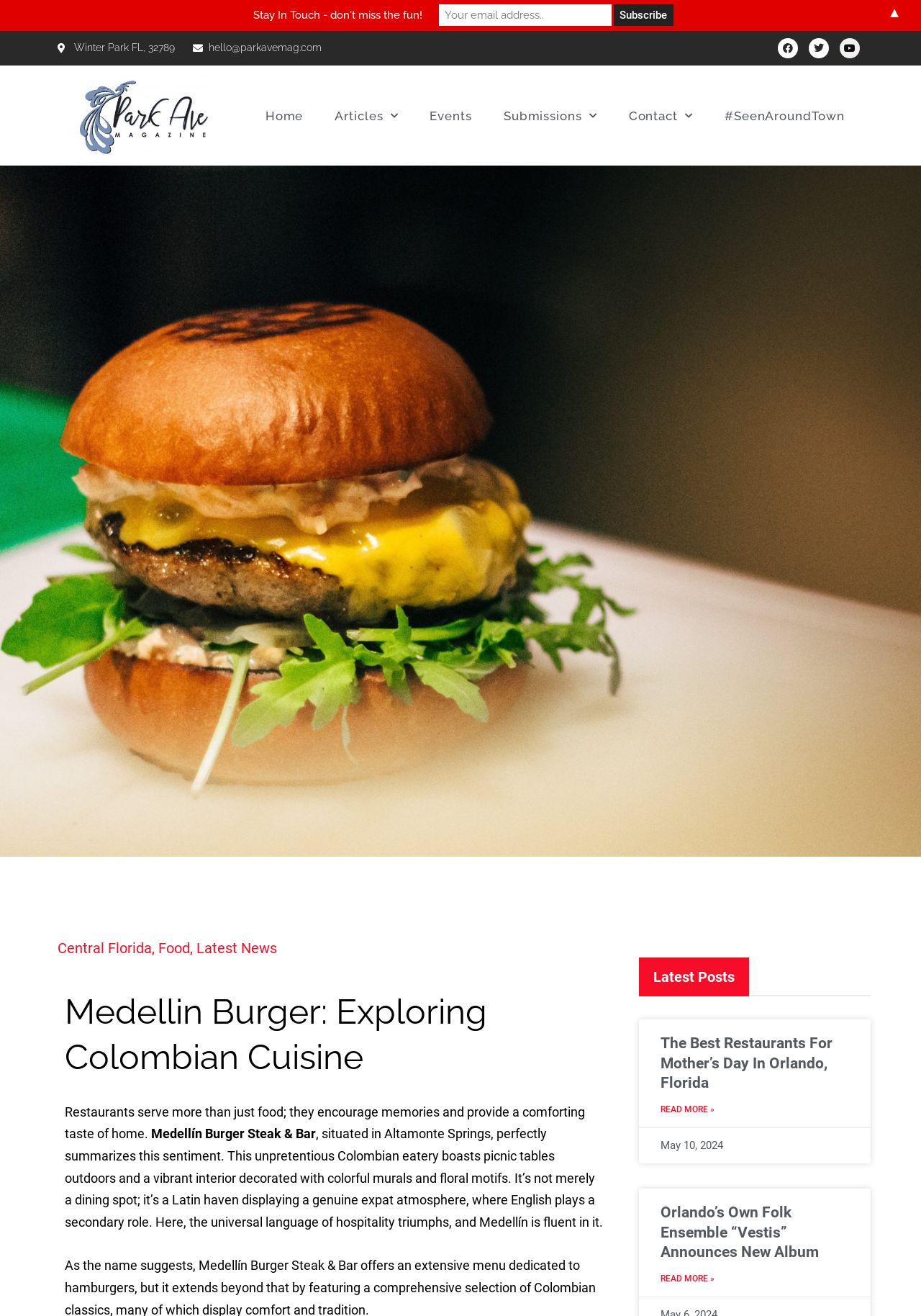Determine the bounding box coordinates of the clickable area required to perform the following instruction: "Click the Facebook link". The coordinates should be represented as four float numbers between 0 and 1: [left, top, right, bottom].

[0.845, 0.029, 0.867, 0.044]